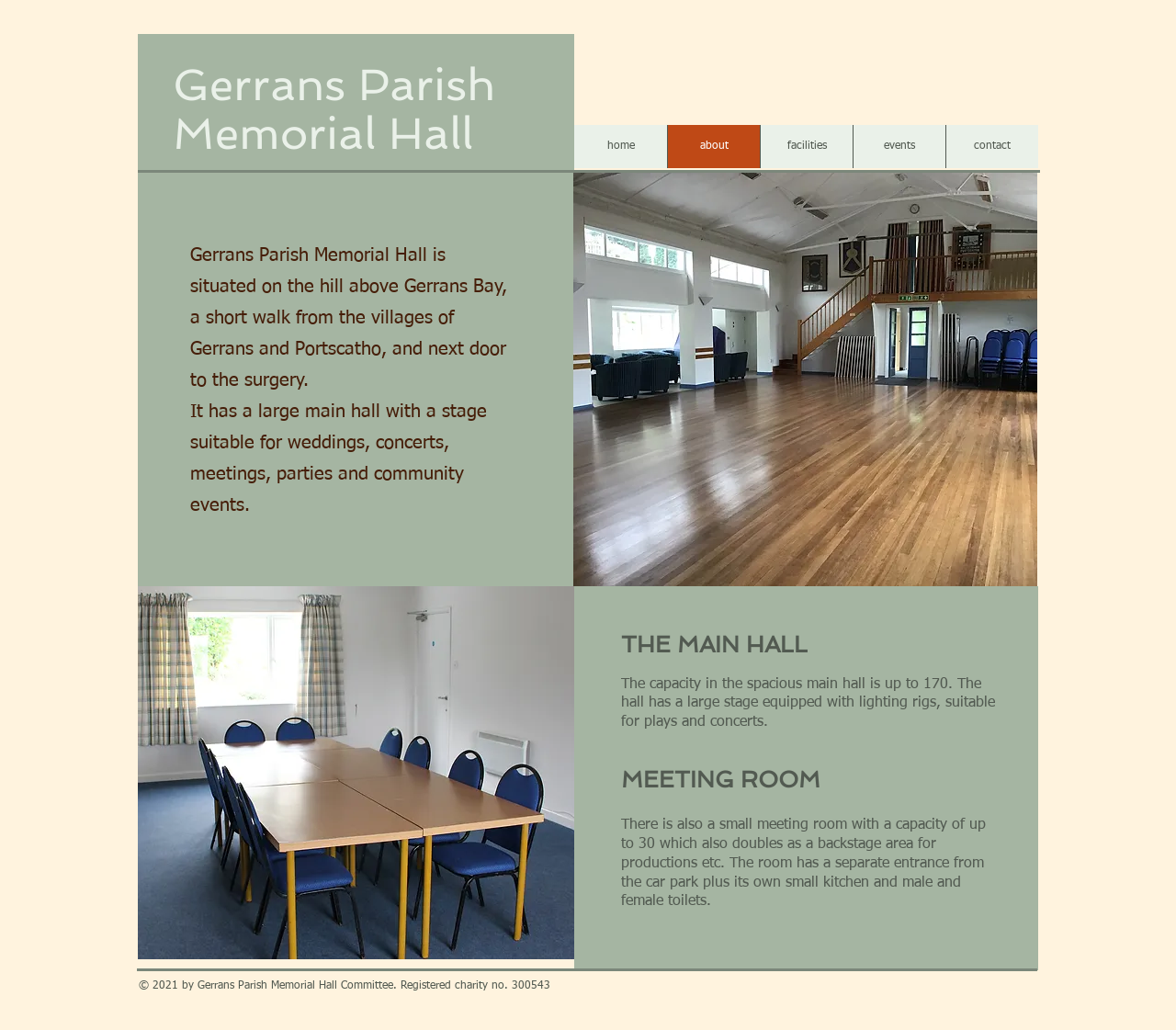Describe the webpage meticulously, covering all significant aspects.

The webpage is about Gerrans Parish Memorial Hall, situated on a hill above Gerrans Bay. At the top, there are two headings, "Gerrans Parish" and "Memorial Hall", followed by a navigation menu with links to "home", "about", "facilities", "events", and "contact". 

Below the navigation menu, there is a main section that takes up most of the page. It starts with a paragraph of text describing the hall's location and its suitability for various events. This is followed by two images, one on the left and one on the right, which are likely photos of the hall. 

Further down, there is a heading "THE MAIN HALL" and a paragraph of text describing the hall's capacity and features. There is another heading "MEETING ROOM" and a paragraph of text describing the meeting room's capacity, features, and amenities. 

At the very bottom of the page, there is a copyright notice with the year, charity registration number, and the name of the hall's committee.